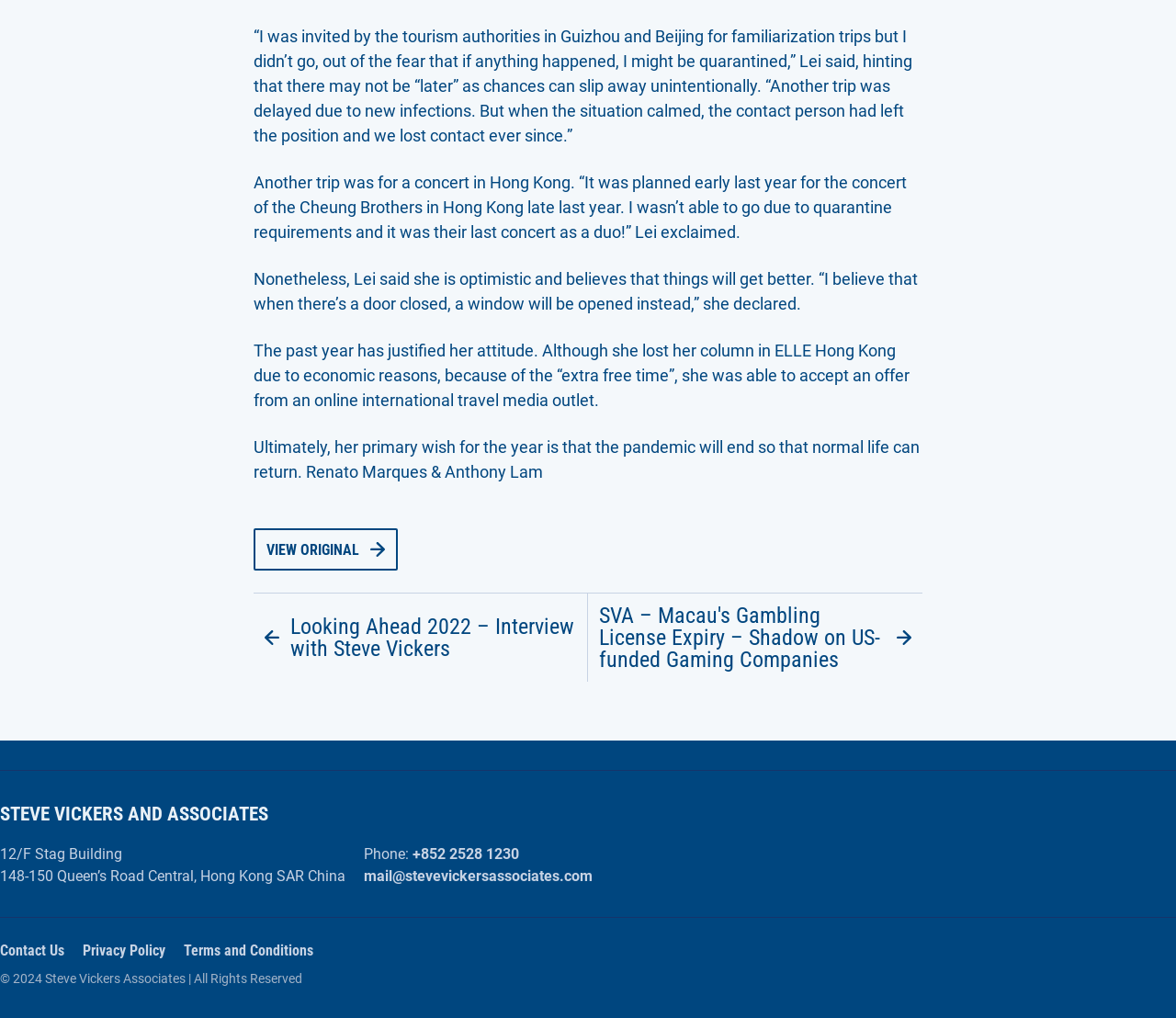Determine the bounding box coordinates of the clickable element to achieve the following action: 'Contact Steve Vickers Associates'. Provide the coordinates as four float values between 0 and 1, formatted as [left, top, right, bottom].

[0.351, 0.831, 0.441, 0.848]